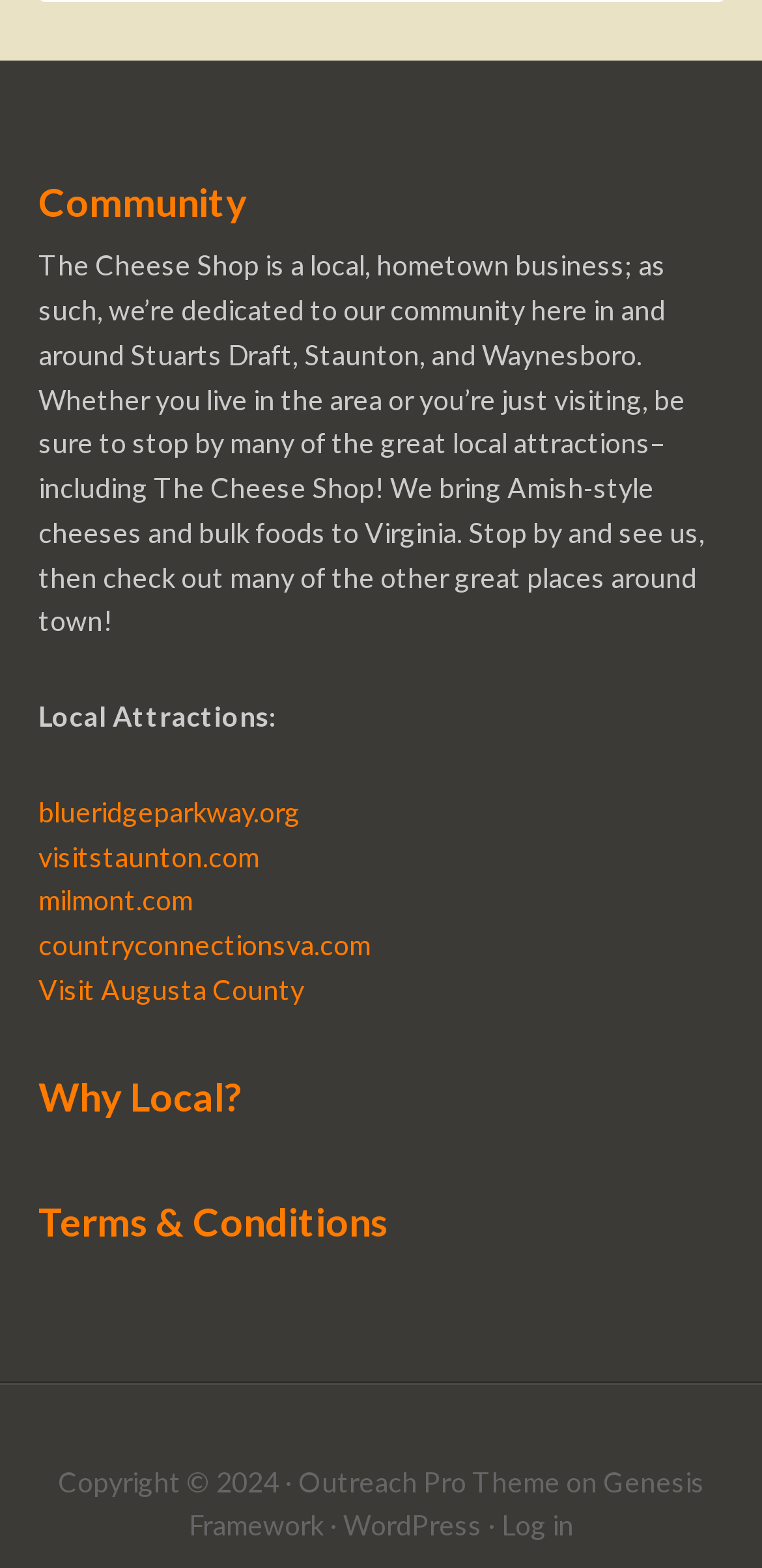Identify the bounding box coordinates of the specific part of the webpage to click to complete this instruction: "Log in".

[0.658, 0.962, 0.753, 0.983]